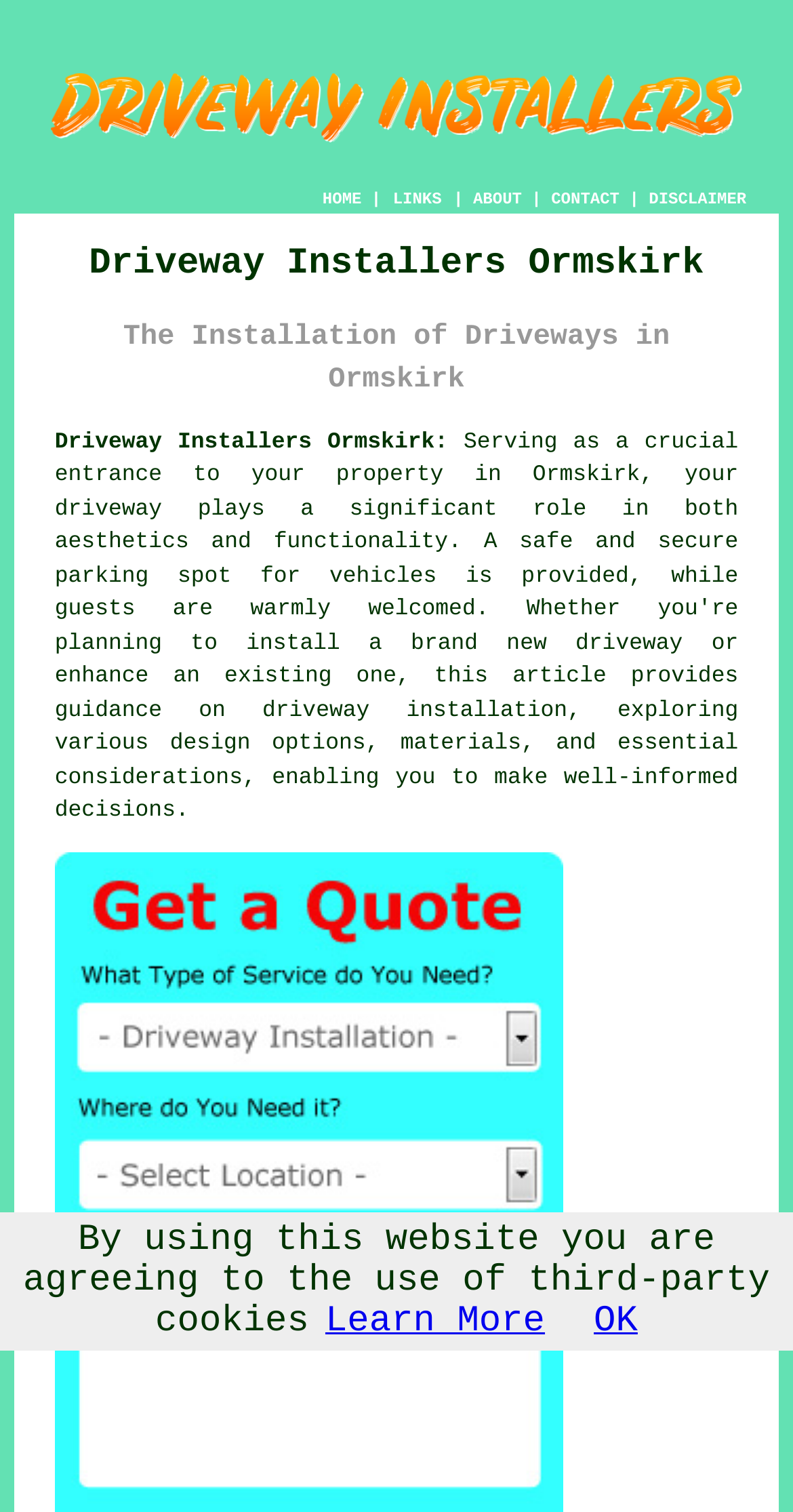Find and generate the main title of the webpage.

Driveway Installers Ormskirk